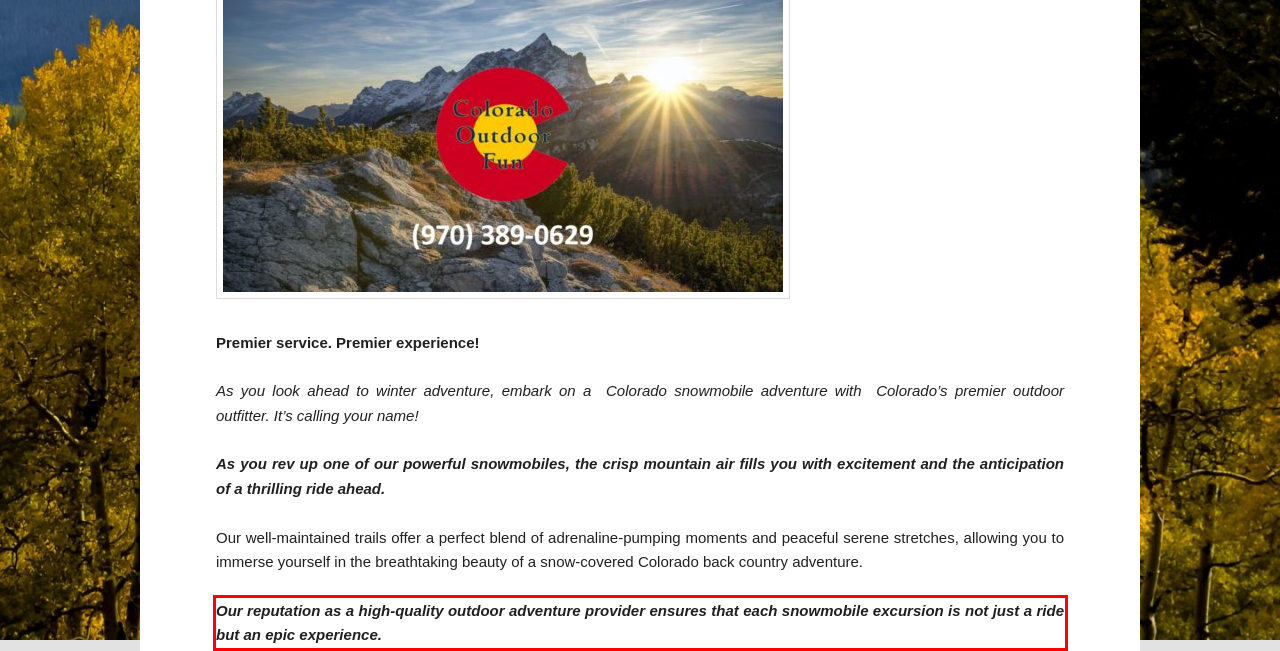Identify and extract the text within the red rectangle in the screenshot of the webpage.

Our reputation as a high-quality outdoor adventure provider ensures that each snowmobile excursion is not just a ride but an epic experience.